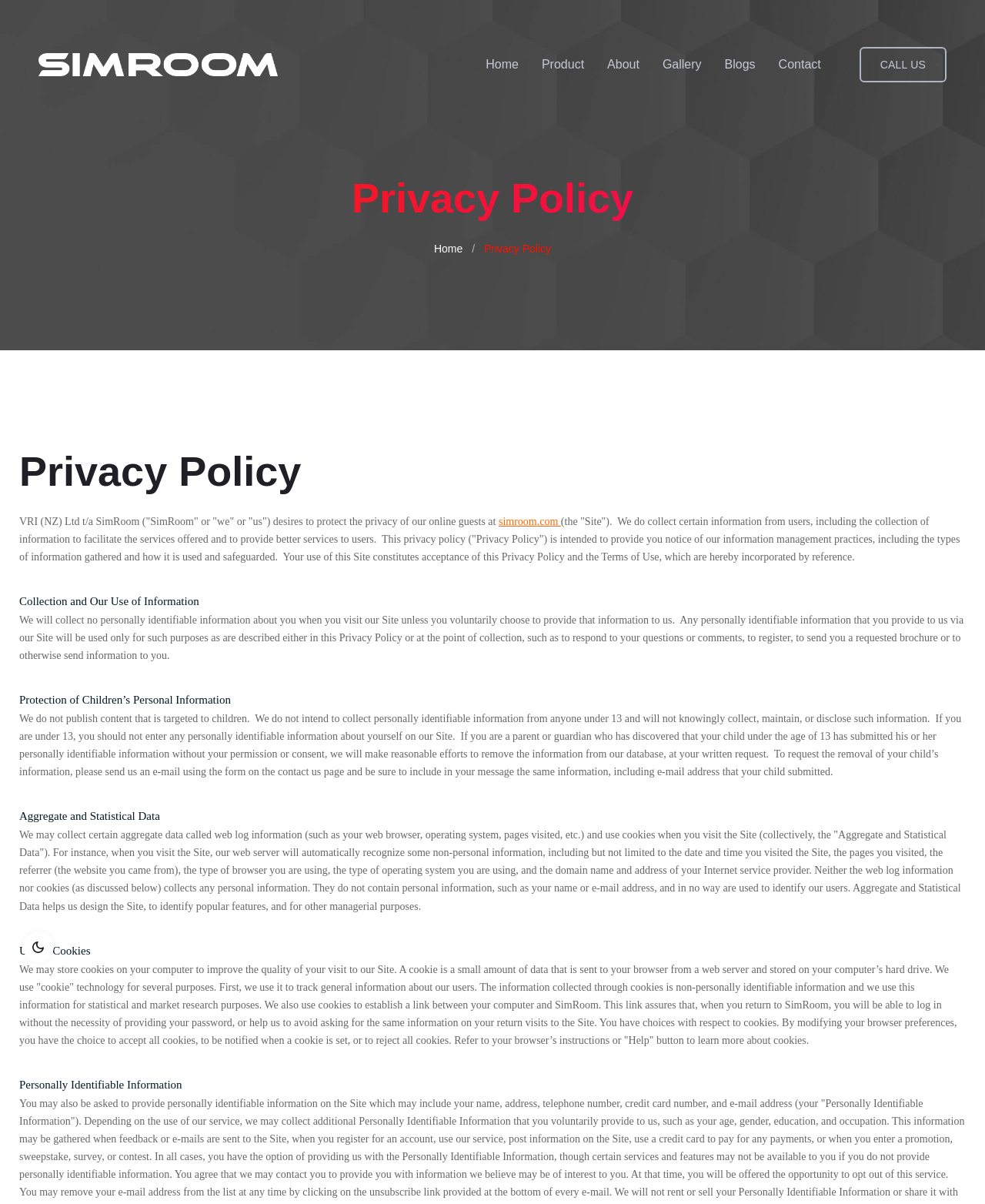What is the purpose of cookies on the website?
Could you answer the question in a detailed manner, providing as much information as possible?

I deduced this answer by reading the section on 'Use of Cookies', which explains that cookies are used to track general information about users, establish a link between the user's computer and the website, and improve the quality of the user's visit to the website.